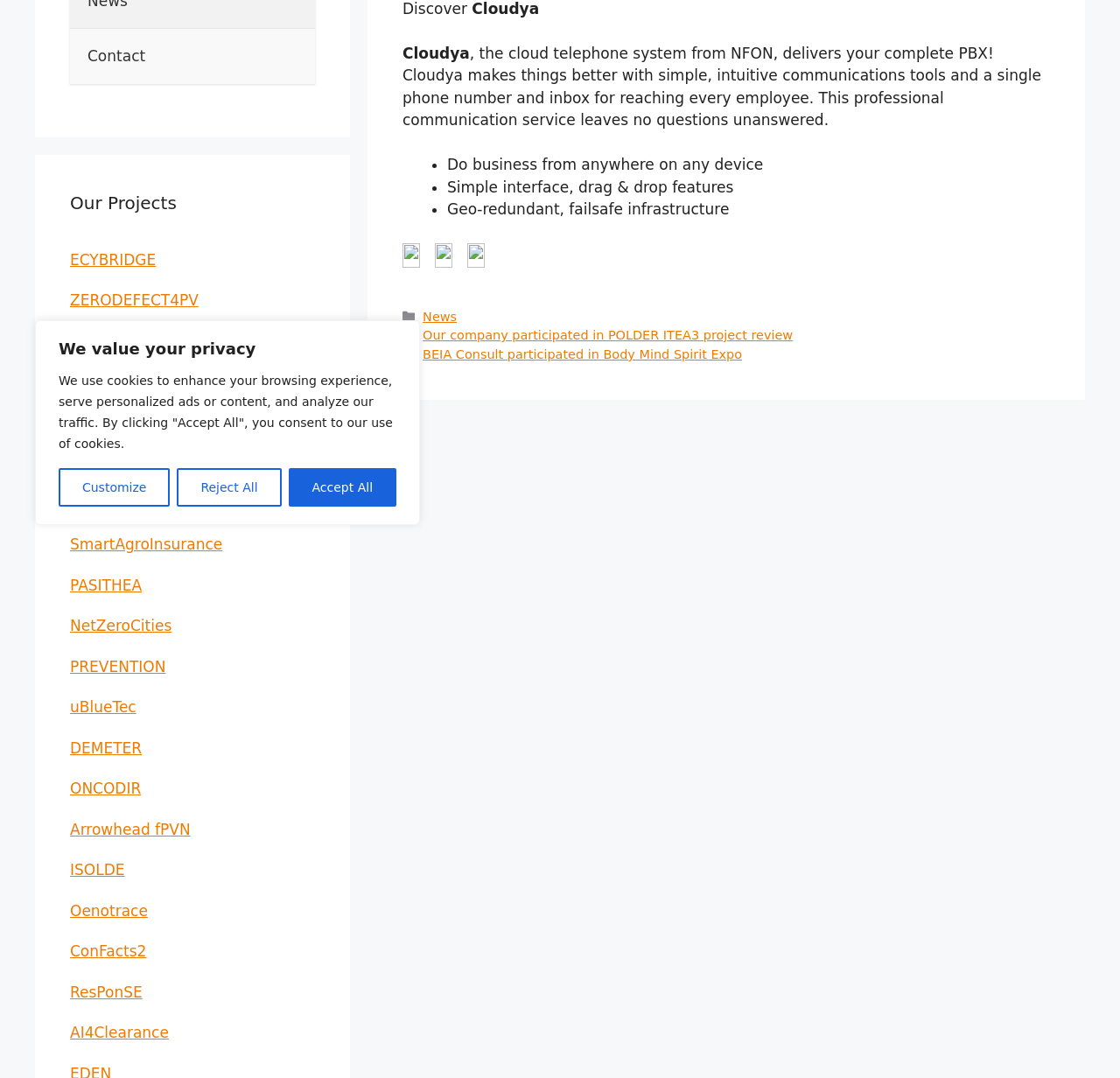Provide the bounding box coordinates for the UI element that is described as: "Arrowhead fPVN".

[0.062, 0.759, 0.281, 0.78]